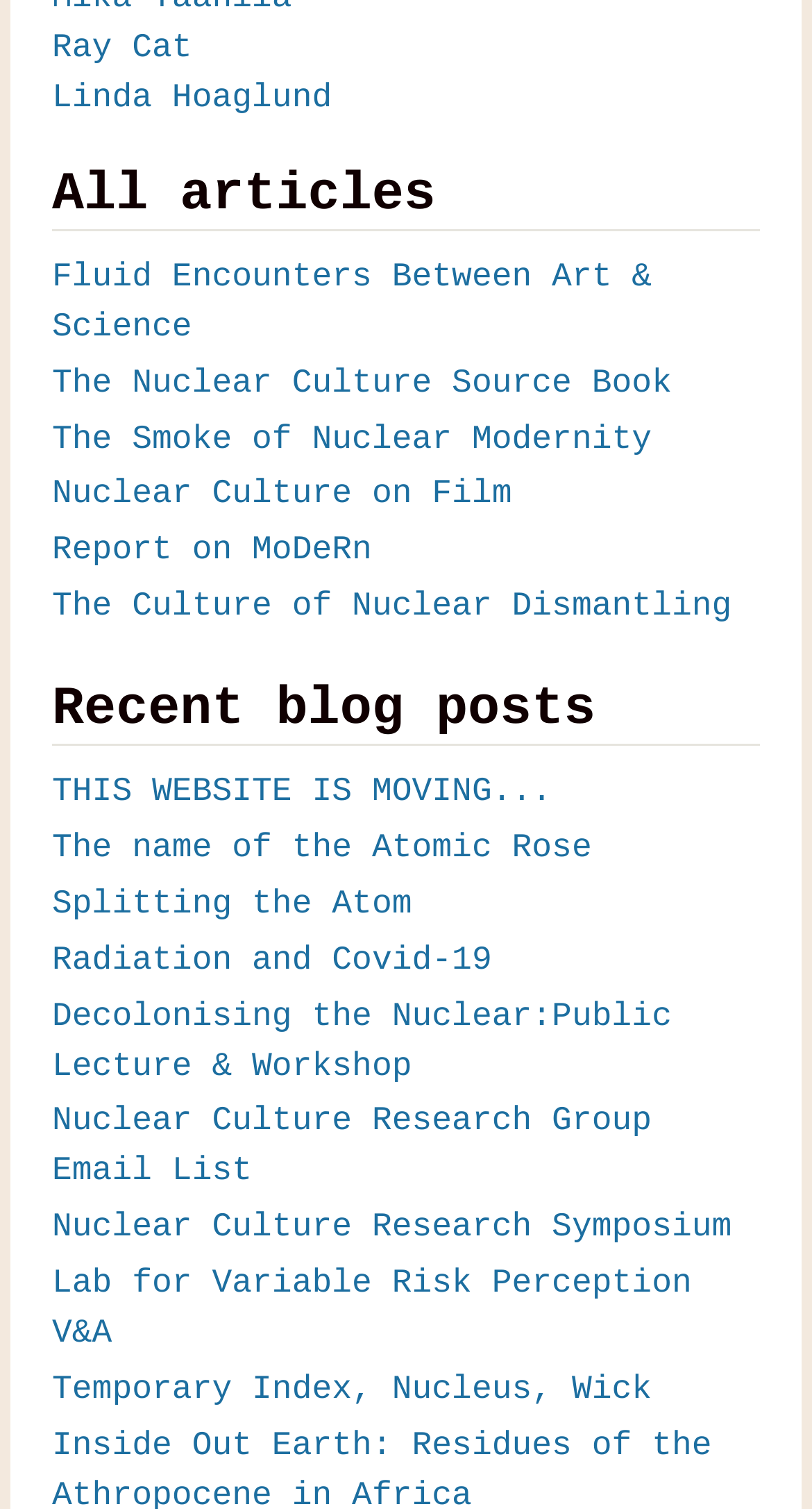Determine the bounding box coordinates of the region to click in order to accomplish the following instruction: "Click on 'Fluid Encounters Between Art & Science'". Provide the coordinates as four float numbers between 0 and 1, specifically [left, top, right, bottom].

[0.064, 0.171, 0.803, 0.229]